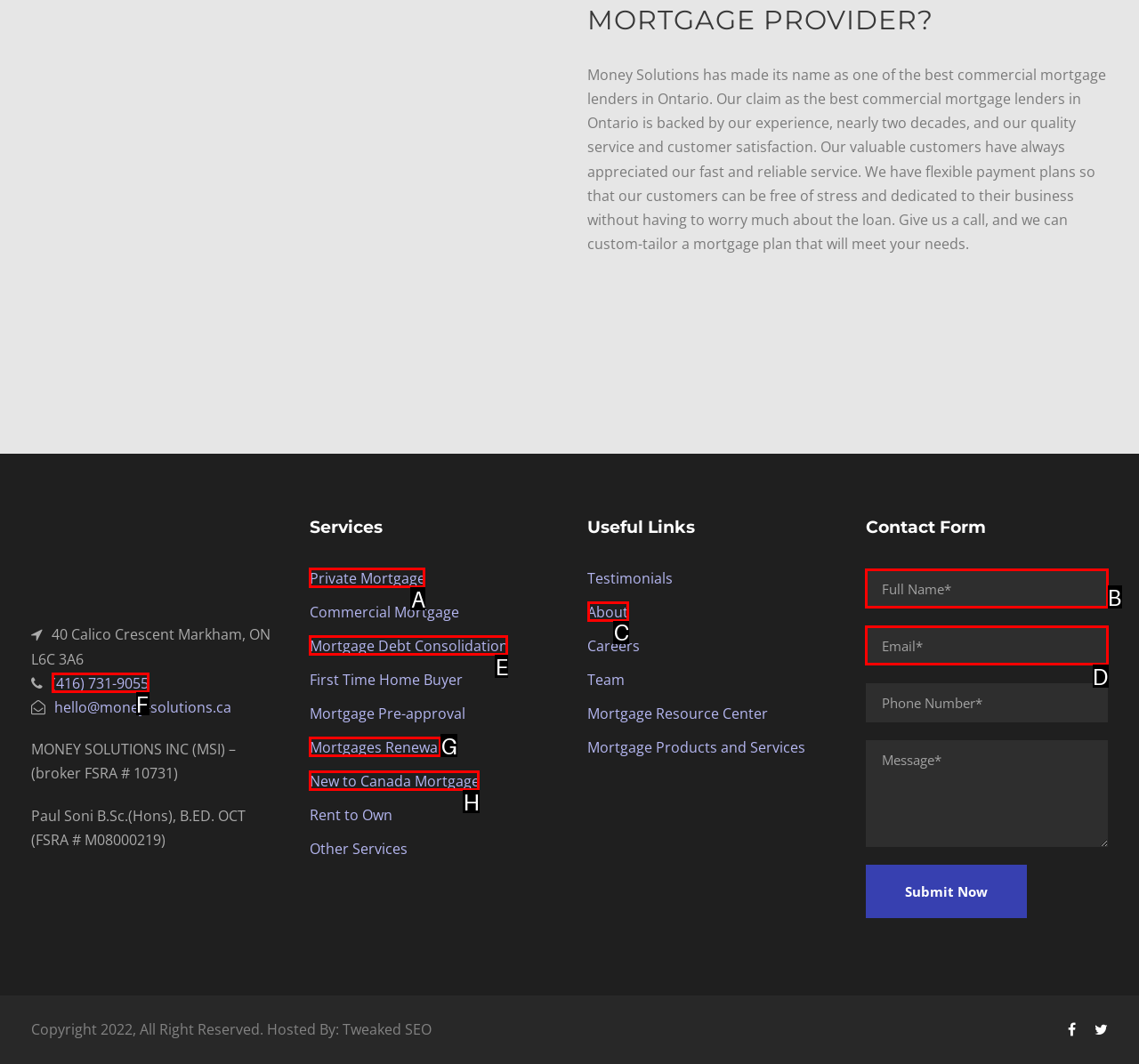Point out the correct UI element to click to carry out this instruction: Click the 'About' link
Answer with the letter of the chosen option from the provided choices directly.

C